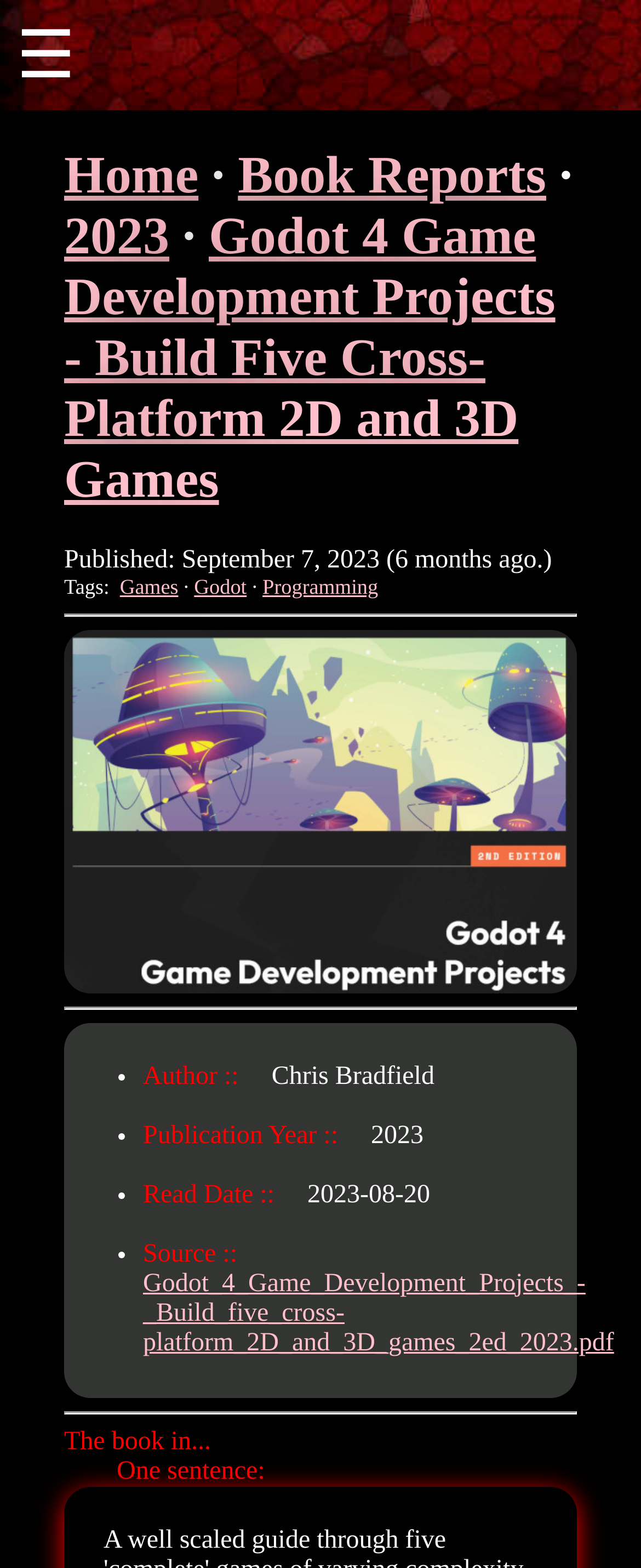Determine the bounding box coordinates of the region to click in order to accomplish the following instruction: "Click on the Home link". Provide the coordinates as four float numbers between 0 and 1, specifically [left, top, right, bottom].

[0.1, 0.093, 0.31, 0.131]